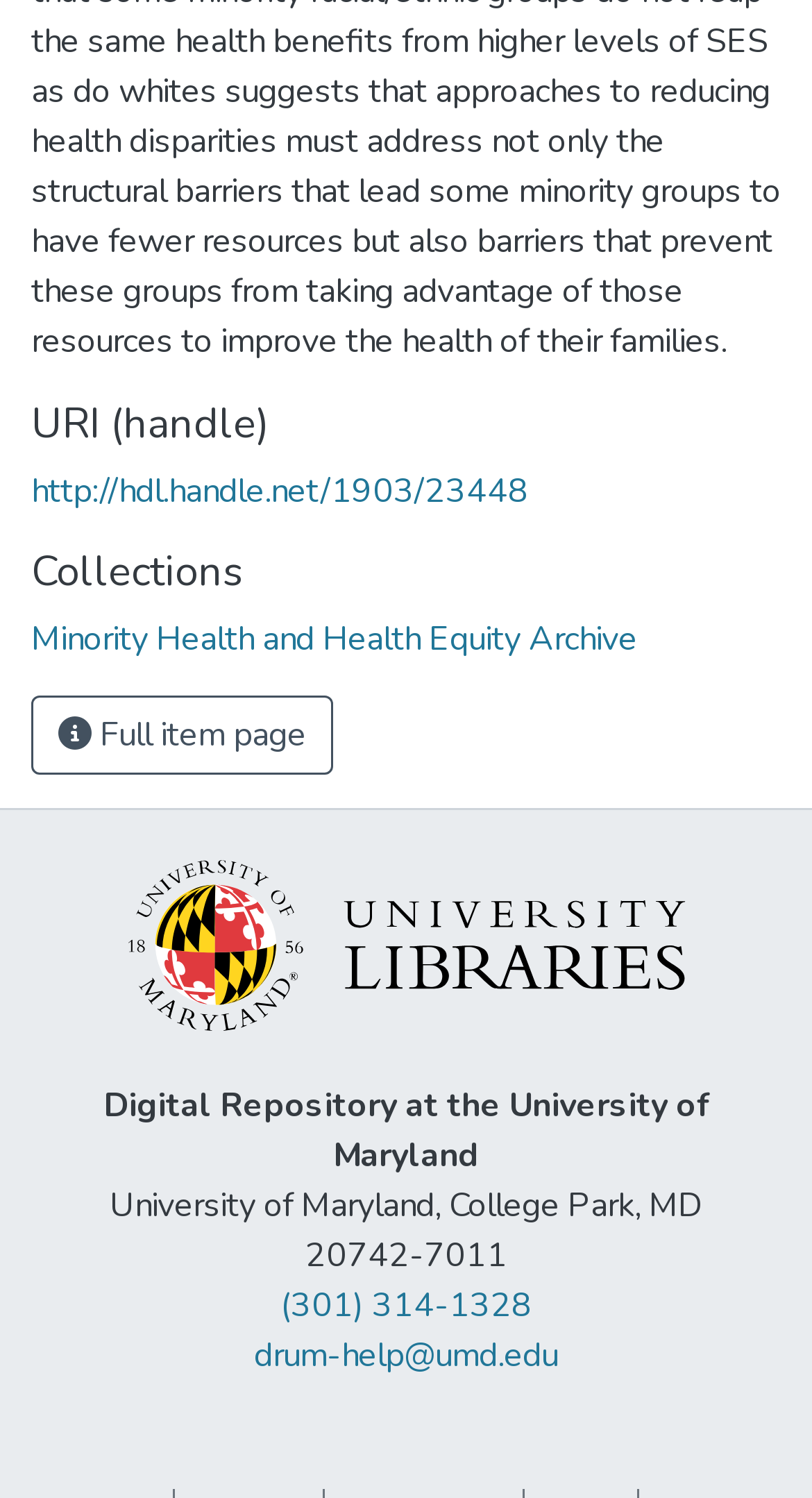Please provide the bounding box coordinates in the format (top-left x, top-left y, bottom-right x, bottom-right y). Remember, all values are floating point numbers between 0 and 1. What is the bounding box coordinate of the region described as: http://hdl.handle.net/1903/23448

[0.038, 0.1, 0.651, 0.13]